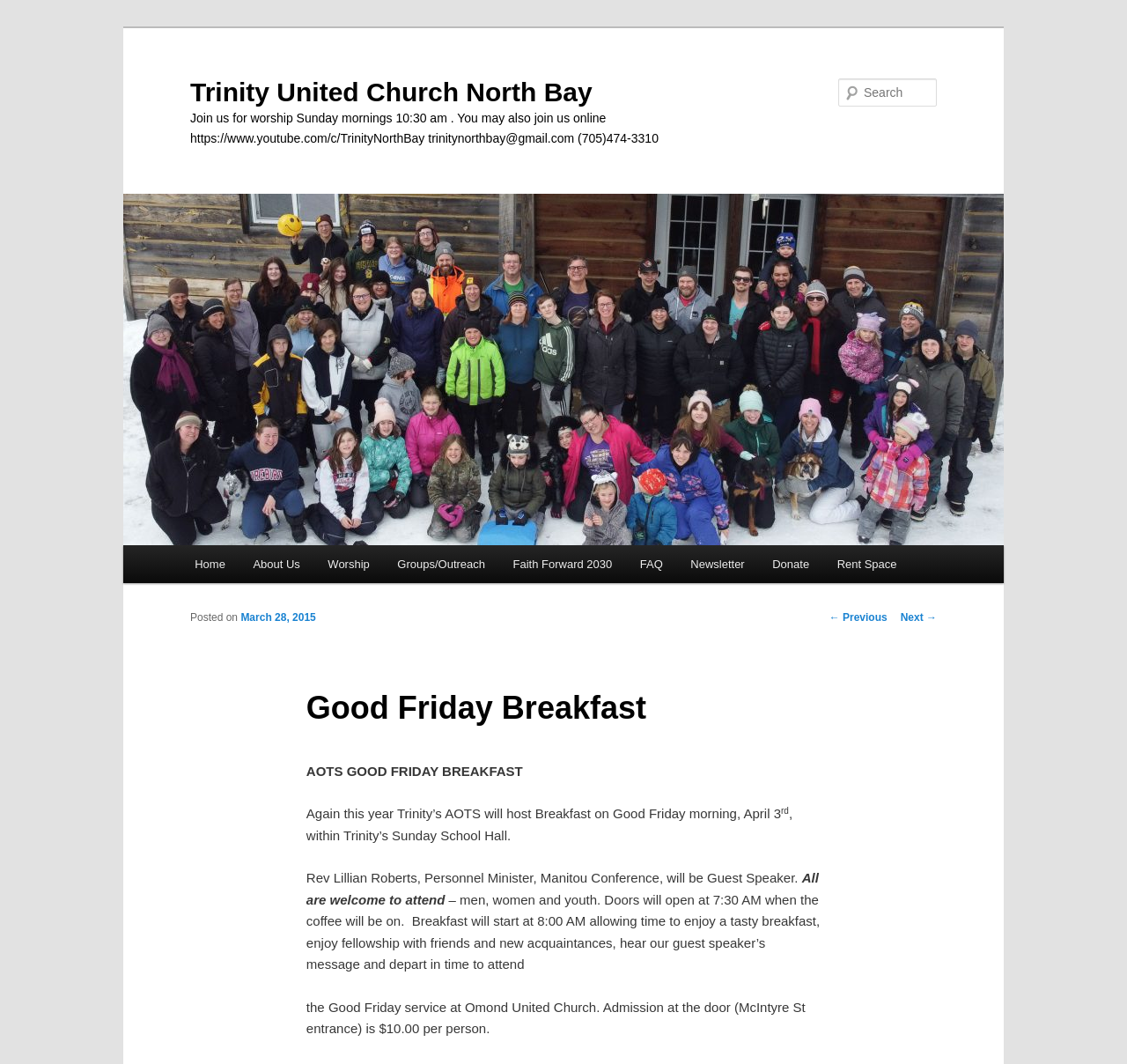Please find the bounding box coordinates of the element's region to be clicked to carry out this instruction: "Search for something".

[0.744, 0.074, 0.831, 0.1]